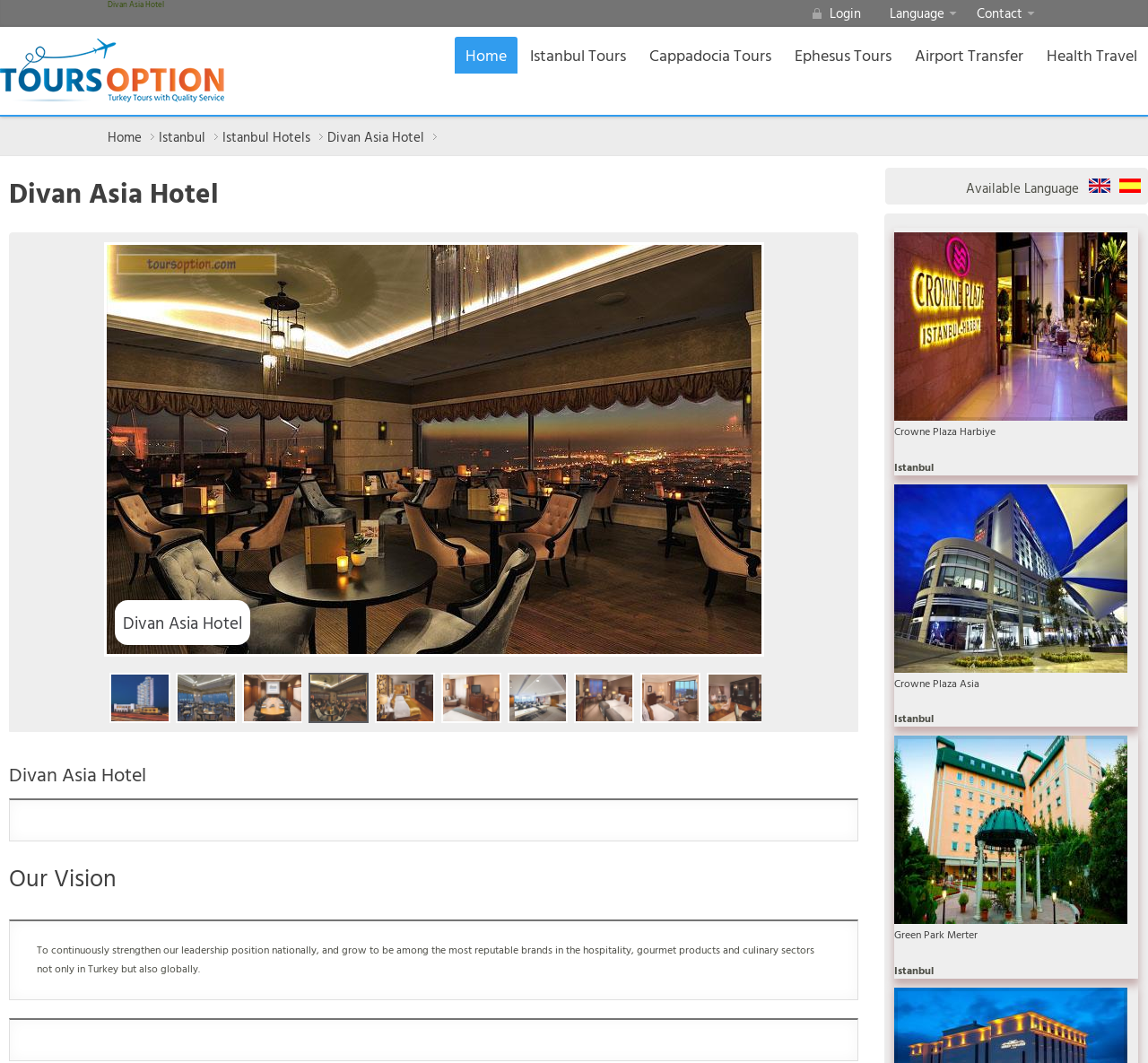What is the location of the hotels?
Look at the image and respond with a one-word or short-phrase answer.

Istanbul